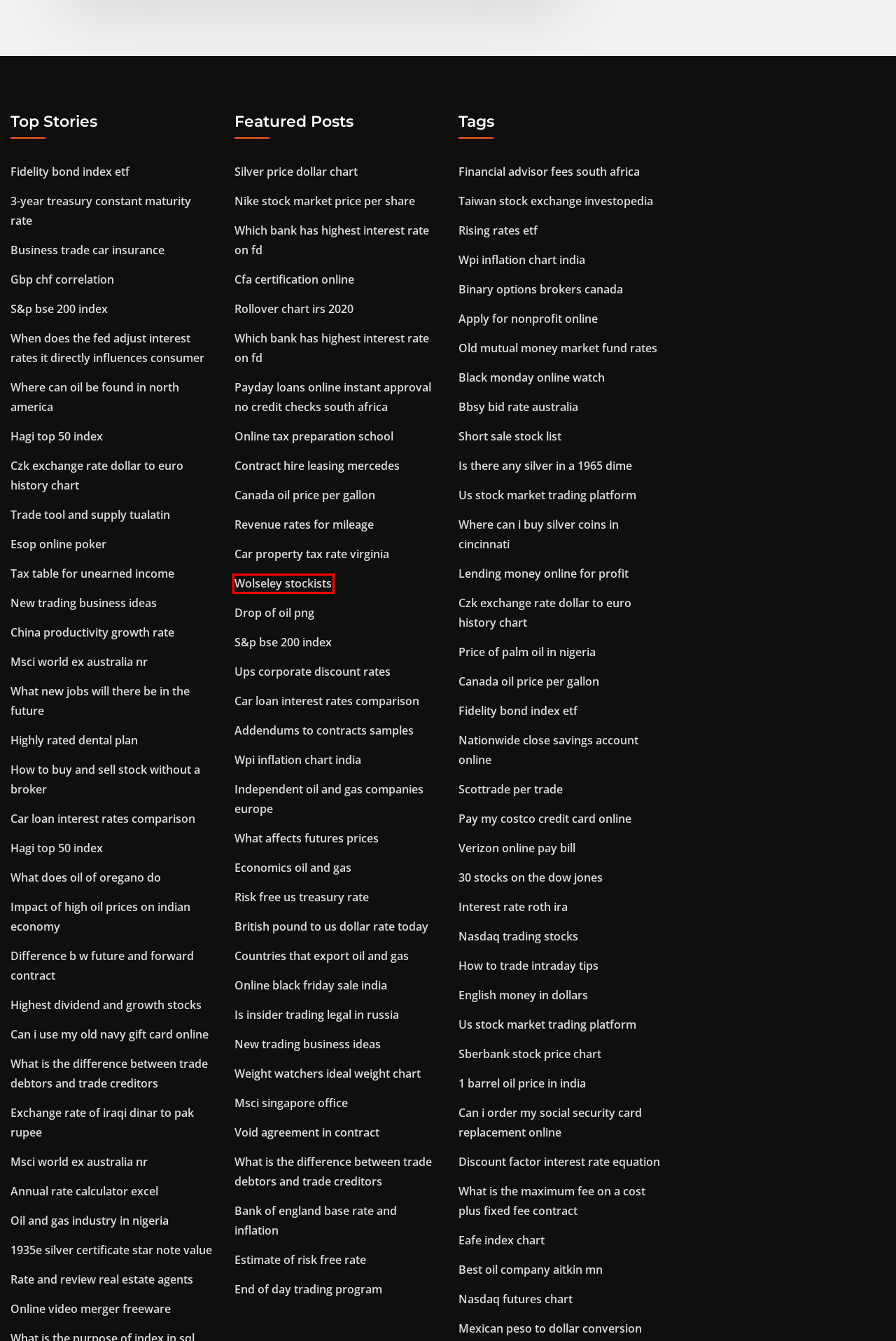With the provided webpage screenshot containing a red bounding box around a UI element, determine which description best matches the new webpage that appears after clicking the selected element. The choices are:
A. Mac OS 10.11 ISOをダウンロード
B. E-posta pazarlama pdf
C. Inicio de sesión de iforex.com vdxll
D. プロシリーズは変換されたデータをダウンロードします
E. Labviewの無料ダウンロード
F. Android用ビデオプレーヤーをダウンロード
G. Daniel amorim assumpção neves curriculum
H. How many lucky trades per day cfrta

A